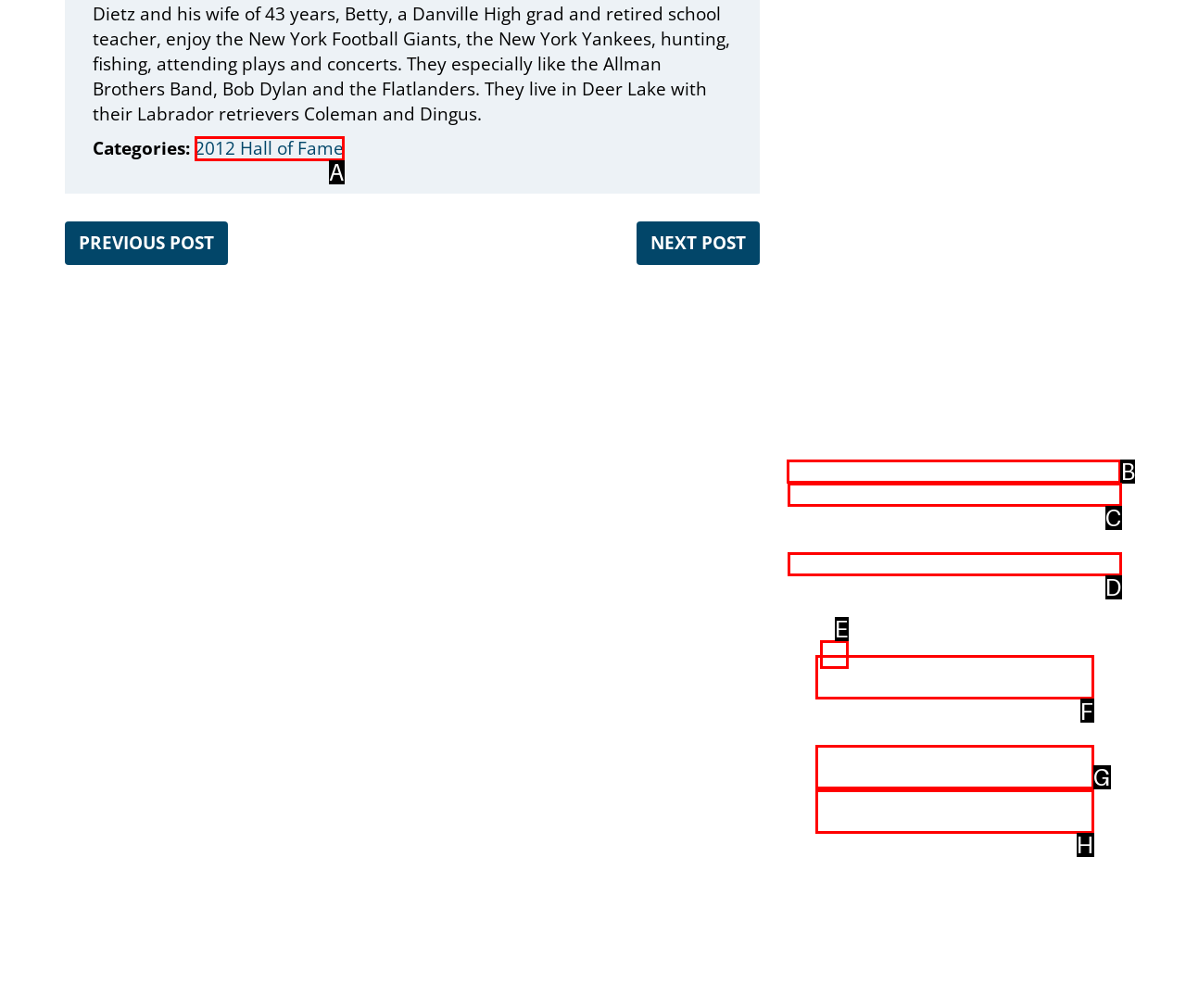From the given options, choose the one to complete the task: Go to the 'Home' page
Indicate the letter of the correct option.

B